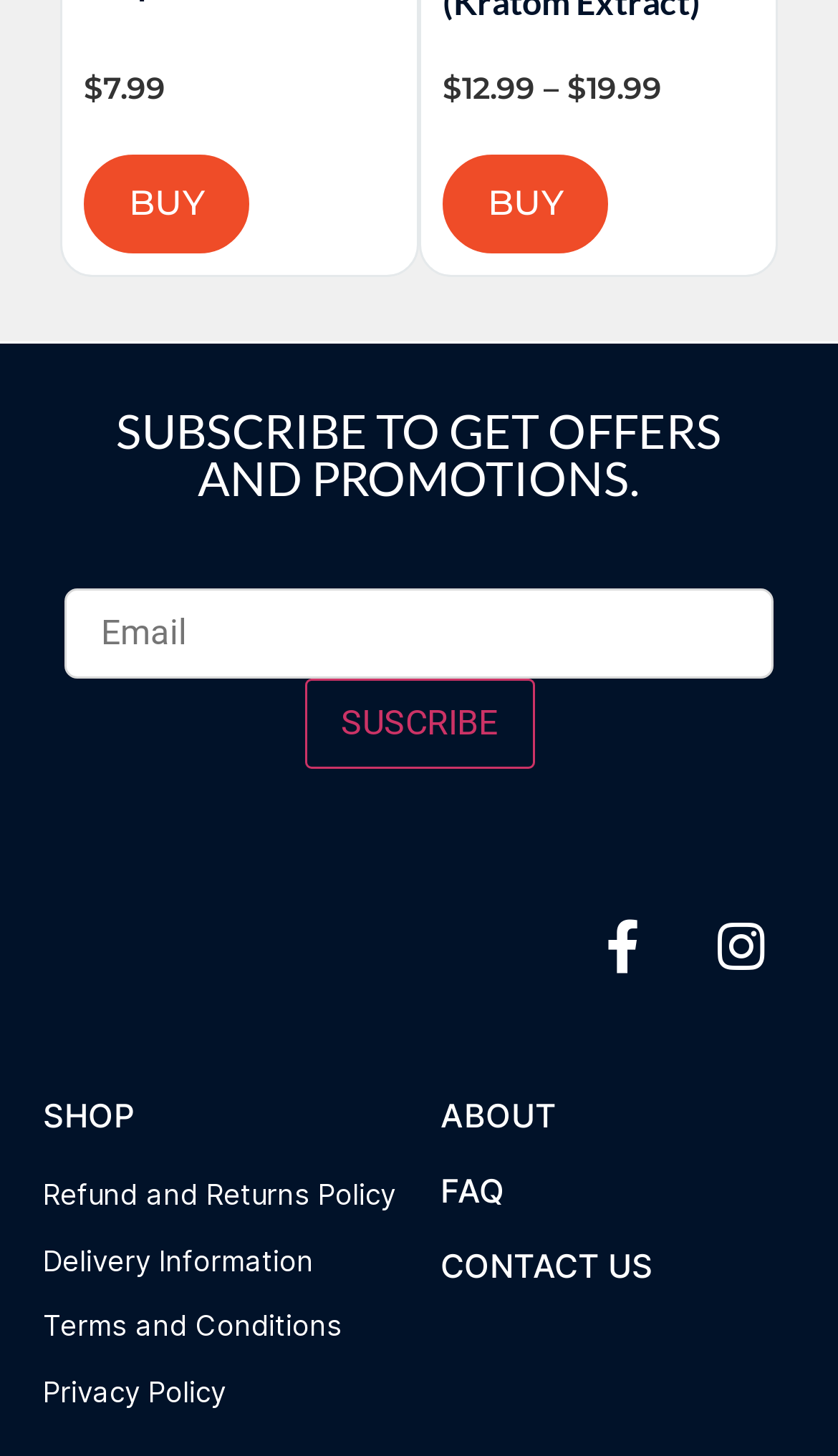How many social media links are there?
Please use the visual content to give a single word or phrase answer.

2